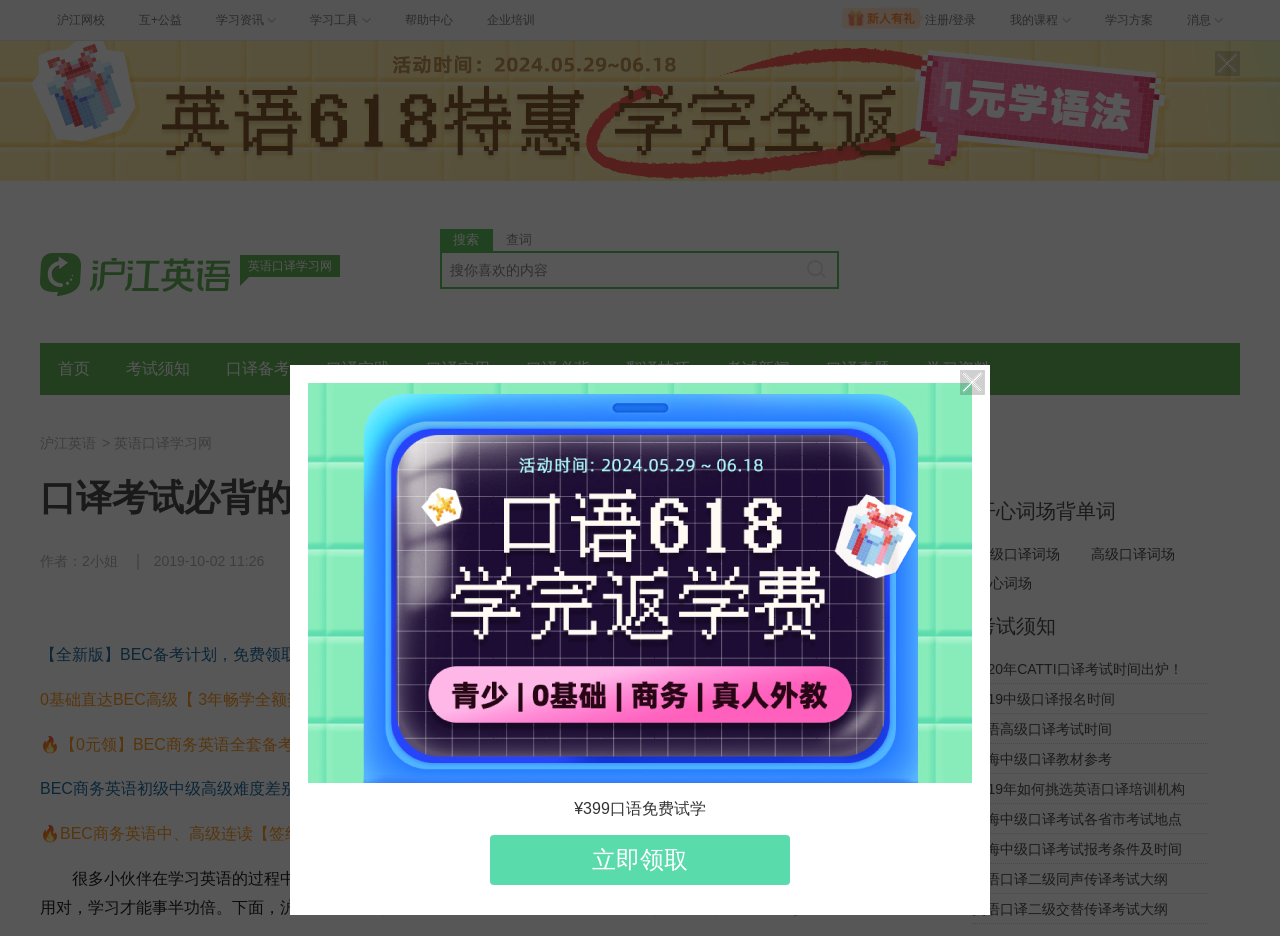What is the name of the website?
Please provide a single word or phrase in response based on the screenshot.

沪江英语